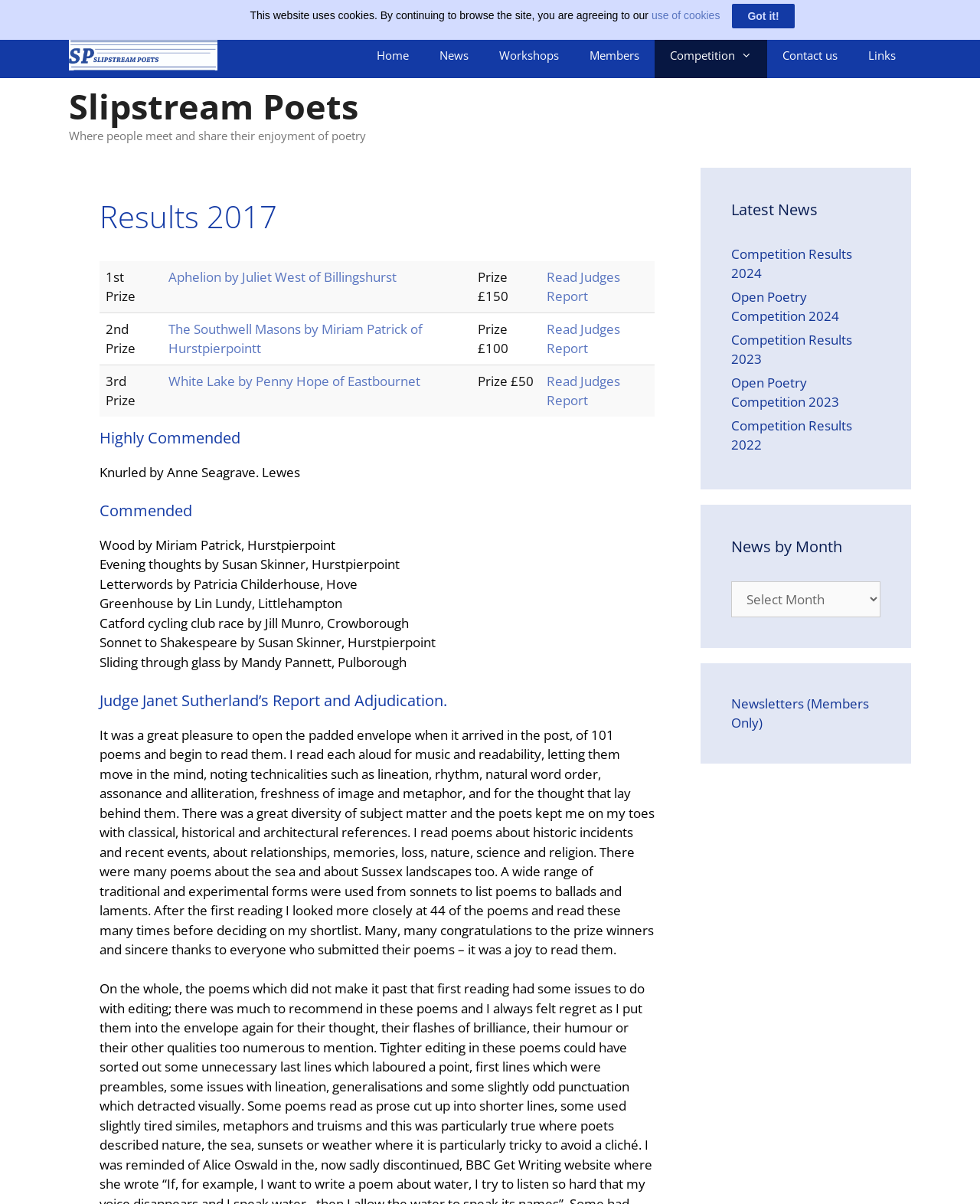Provide the bounding box coordinates for the UI element described in this sentence: "Competition". The coordinates should be four float values between 0 and 1, i.e., [left, top, right, bottom].

[0.668, 0.027, 0.783, 0.065]